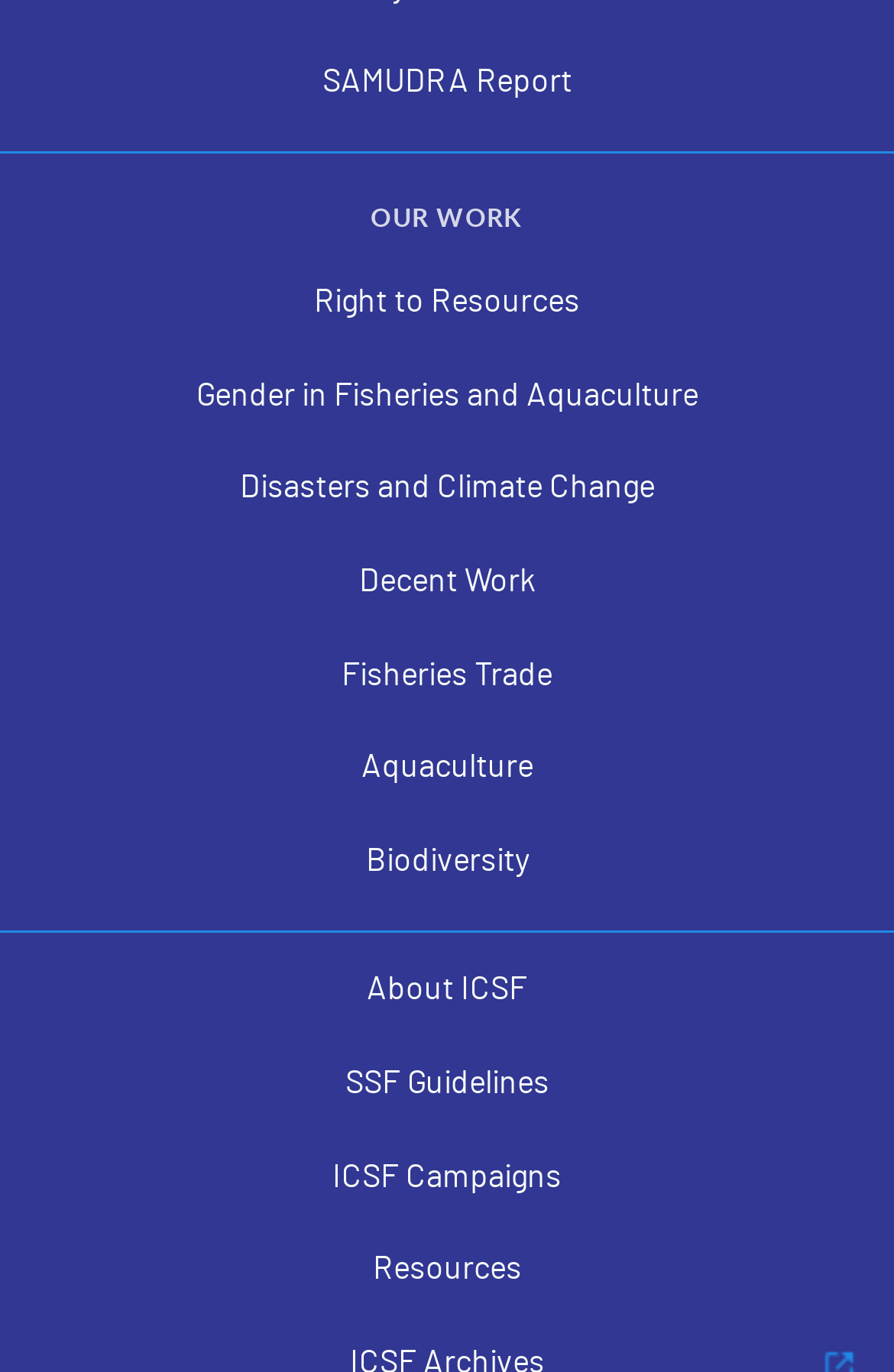How many links are there under 'OUR WORK'?
Use the screenshot to answer the question with a single word or phrase.

8